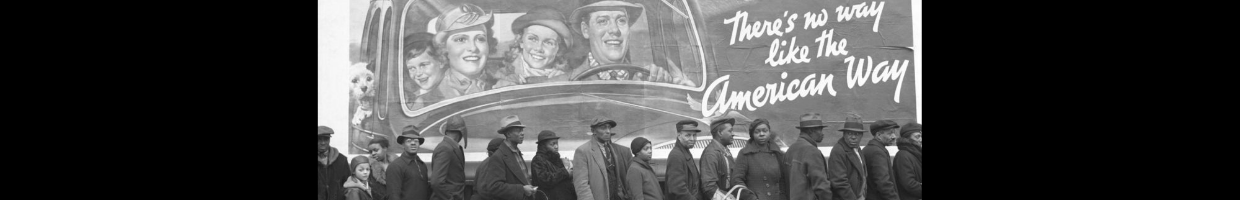Generate an in-depth description of the image you see.

This historical black and white image captures a moment from the mid-20th century, depicting a diverse group of individuals standing in line. They appear to be engaged in a public event or demonstration, dressed in period-appropriate attire, including hats and overcoats, reflective of the fashion trends of that era. In the background, a vibrant mural dominates the scene, featuring smiling faces of a family in a car, evoking themes of various American ideals and experiences. The slogan "There's no way like the American Way" is boldly displayed, encapsulating sentiments of patriotism and social values during a time when America was grappling with significant historical events. The juxtaposition of the lively mural against the somber attire of the crowd suggests a complex narrative about identity and aspiration in American society at that time.